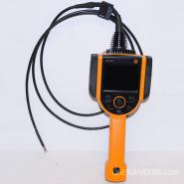Generate a complete and detailed caption for the image.

The image depicts the **GE XL GO Borescope Inspection Camera NDT** 2-meter model, featuring a prominent orange handheld body equipped with a cable for inspection purposes. This device is designed for various industry applications, including aviation, and is known for its ability to navigate tight spaces and conduct thorough inspections. The model shown is part of the deluxe kit, which enhances its functionality with advanced features suitable for professional use. With a clear display and intuitive controls, this borescope provides an efficient solution for visual inspections, ensuring users can quickly assess hard-to-reach areas.